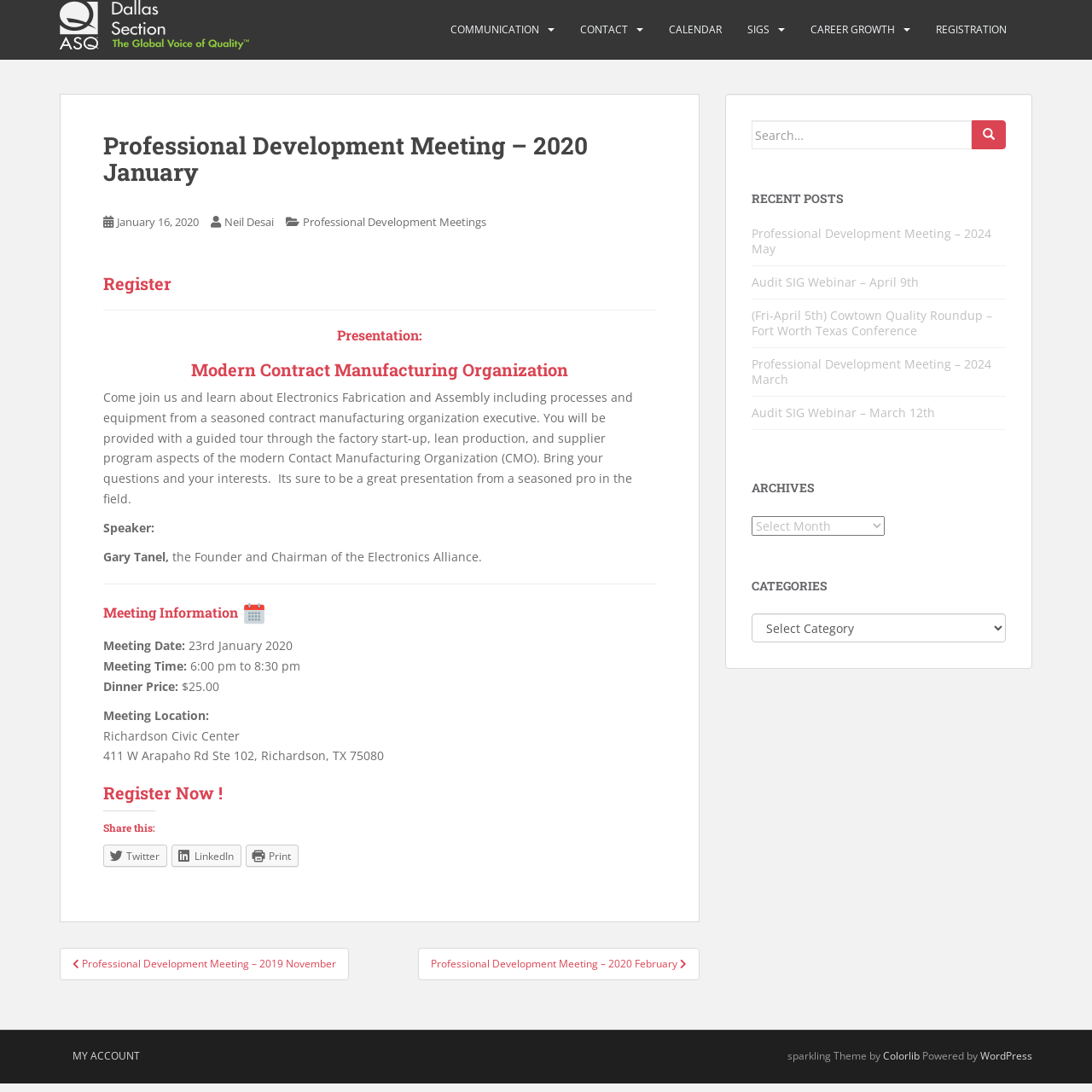Identify the bounding box coordinates of the area you need to click to perform the following instruction: "leave a comment".

None